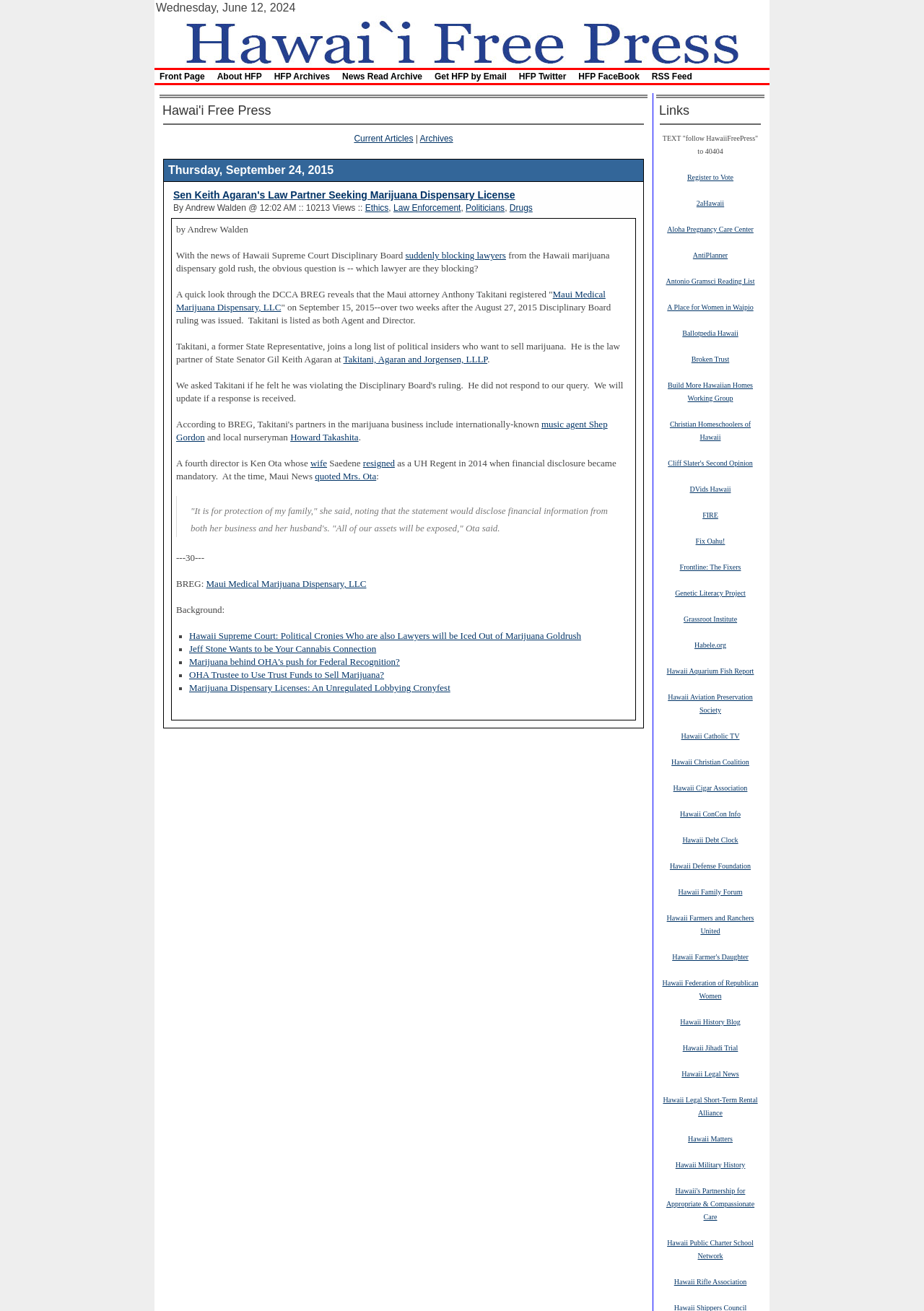Please identify the bounding box coordinates of the area I need to click to accomplish the following instruction: "Check the news on 'Hawaii Supreme Court: Political Cronies Who are also Lawyers will be Iced Out of Marijuana Goldrush'".

[0.205, 0.481, 0.629, 0.489]